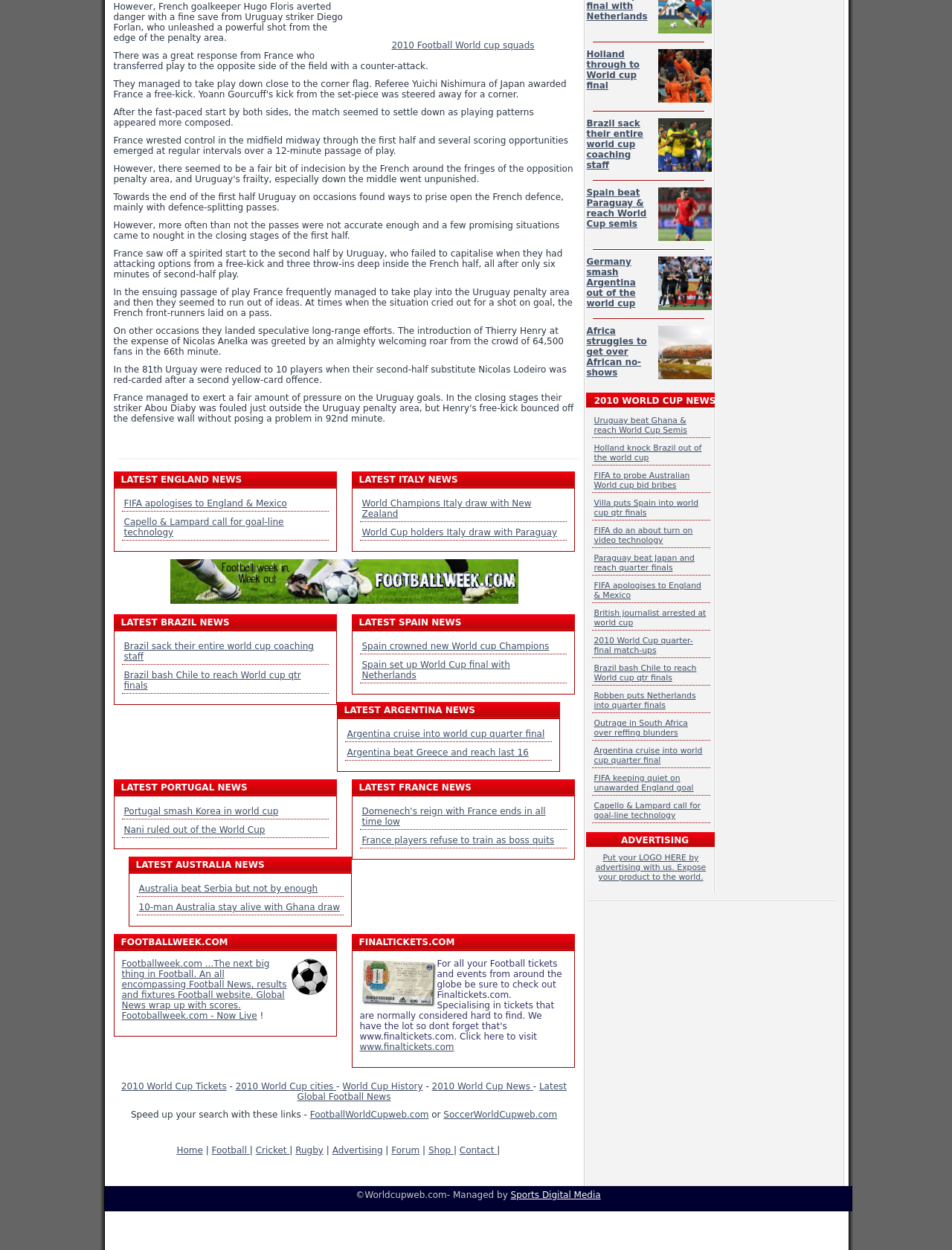Locate the UI element described as follows: "Home". Return the bounding box coordinates as four float numbers between 0 and 1 in the order [left, top, right, bottom].

None